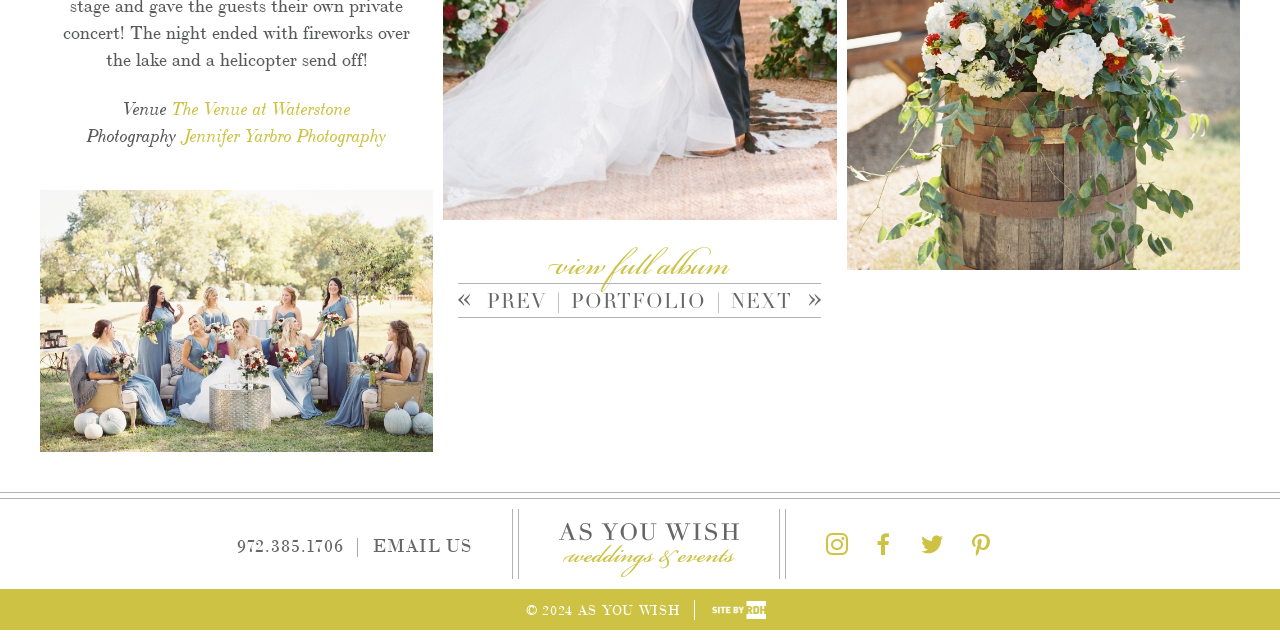For the given element description Site by Reeves Design House, determine the bounding box coordinates of the UI element. The coordinates should follow the format (top-left x, top-left y, bottom-right x, bottom-right y) and be within the range of 0 to 1.

[0.556, 0.94, 0.599, 0.968]